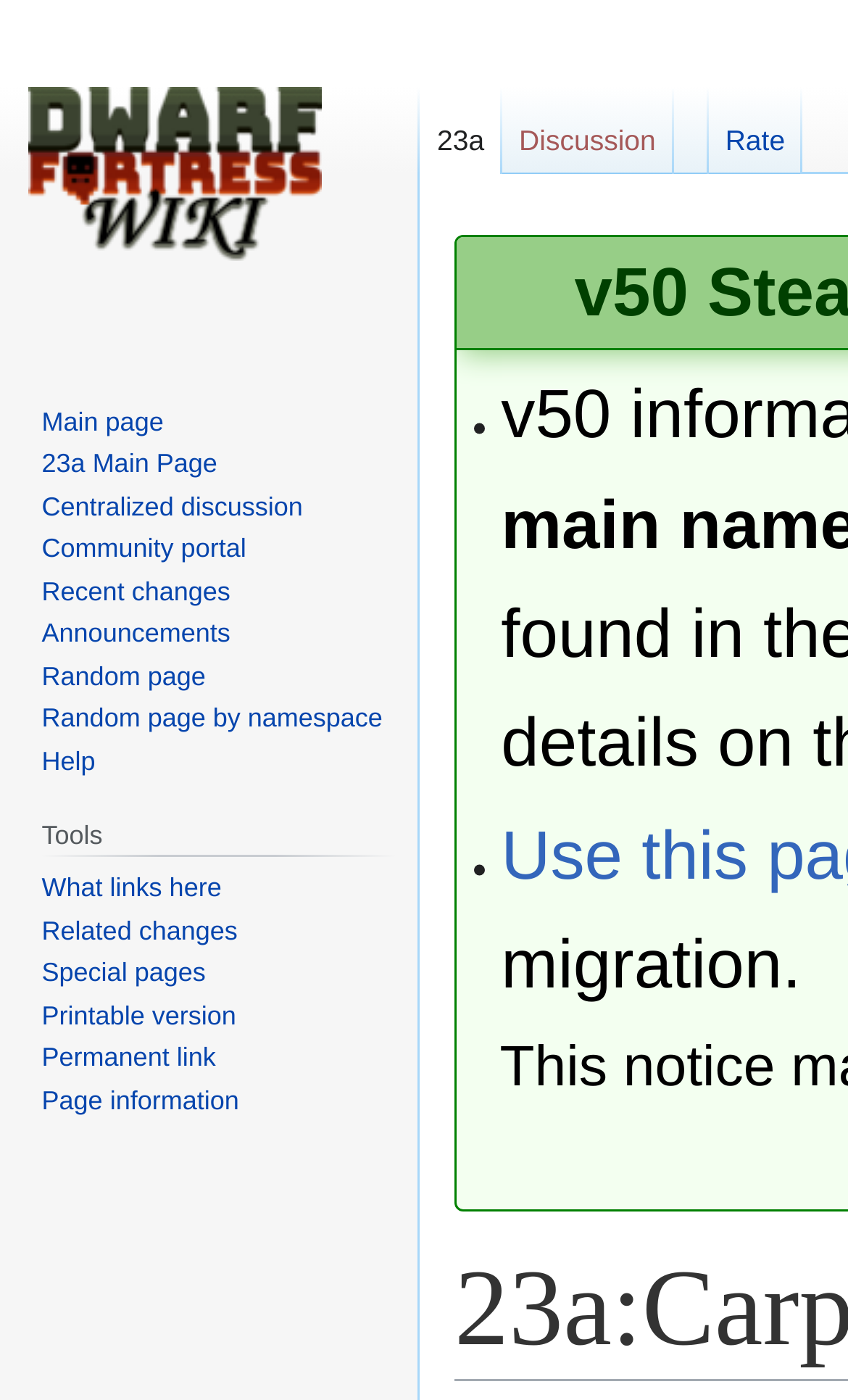Locate the bounding box coordinates of the element that needs to be clicked to carry out the instruction: "View rate". The coordinates should be given as four float numbers ranging from 0 to 1, i.e., [left, top, right, bottom].

[0.835, 0.062, 0.946, 0.124]